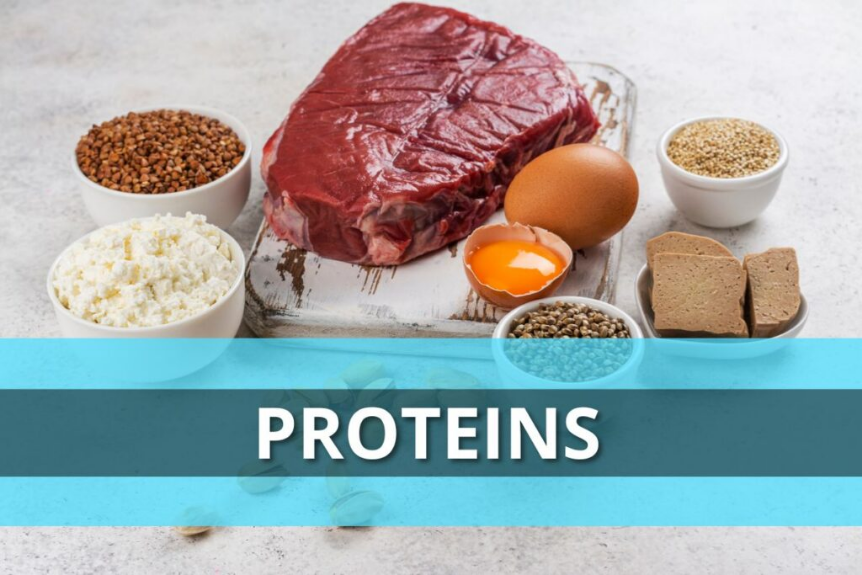Based on the image, provide a detailed and complete answer to the question: 
What is the purpose of the image?

The purpose of the image is to emphasize the importance of protein in a balanced diet, especially for those engaged in intense training or athletic pursuits, as it showcases a variety of protein-rich foods arranged artfully on a light-colored surface.